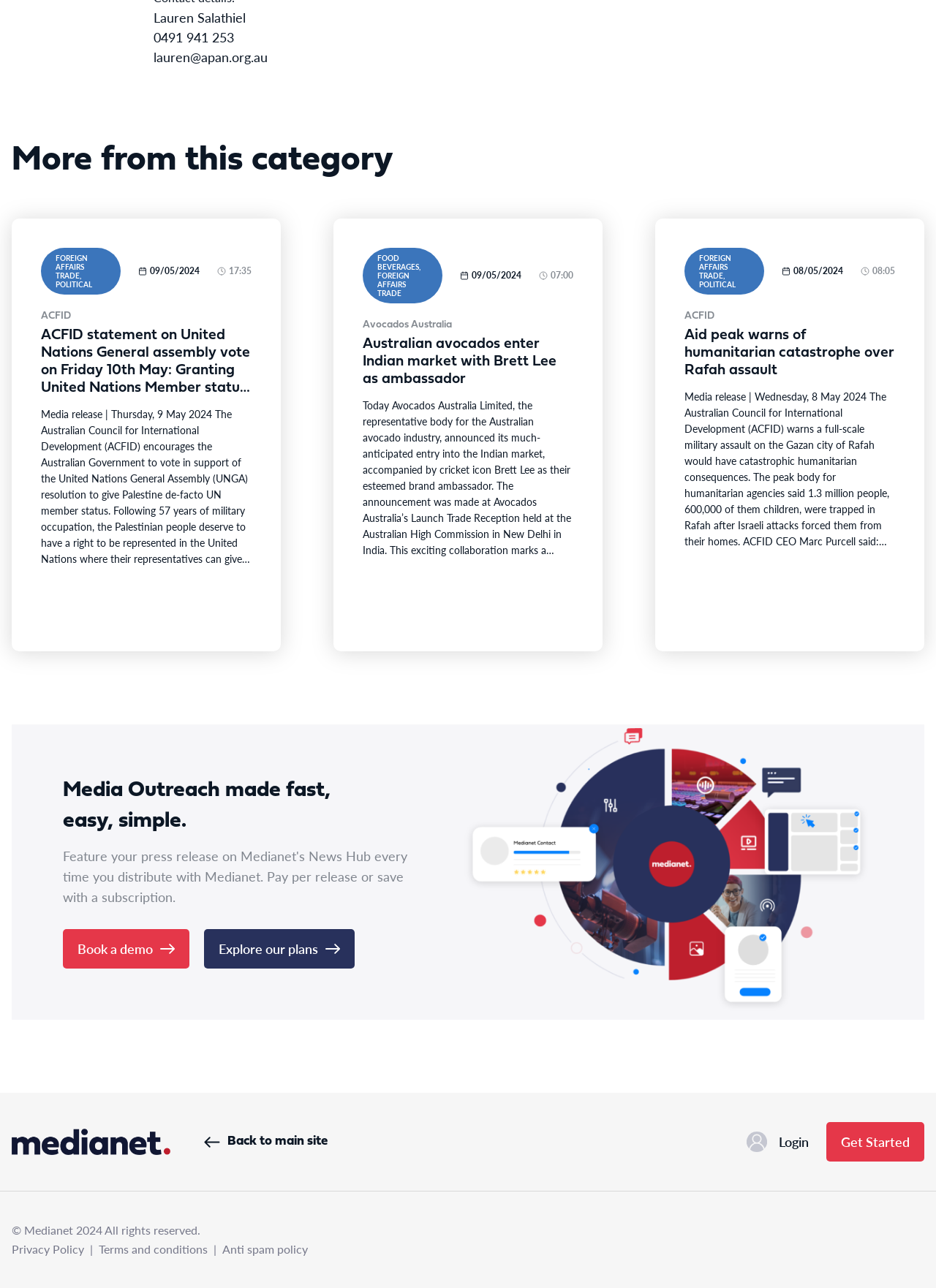Identify the bounding box coordinates necessary to click and complete the given instruction: "Click on 'Book a demo'".

[0.067, 0.721, 0.202, 0.752]